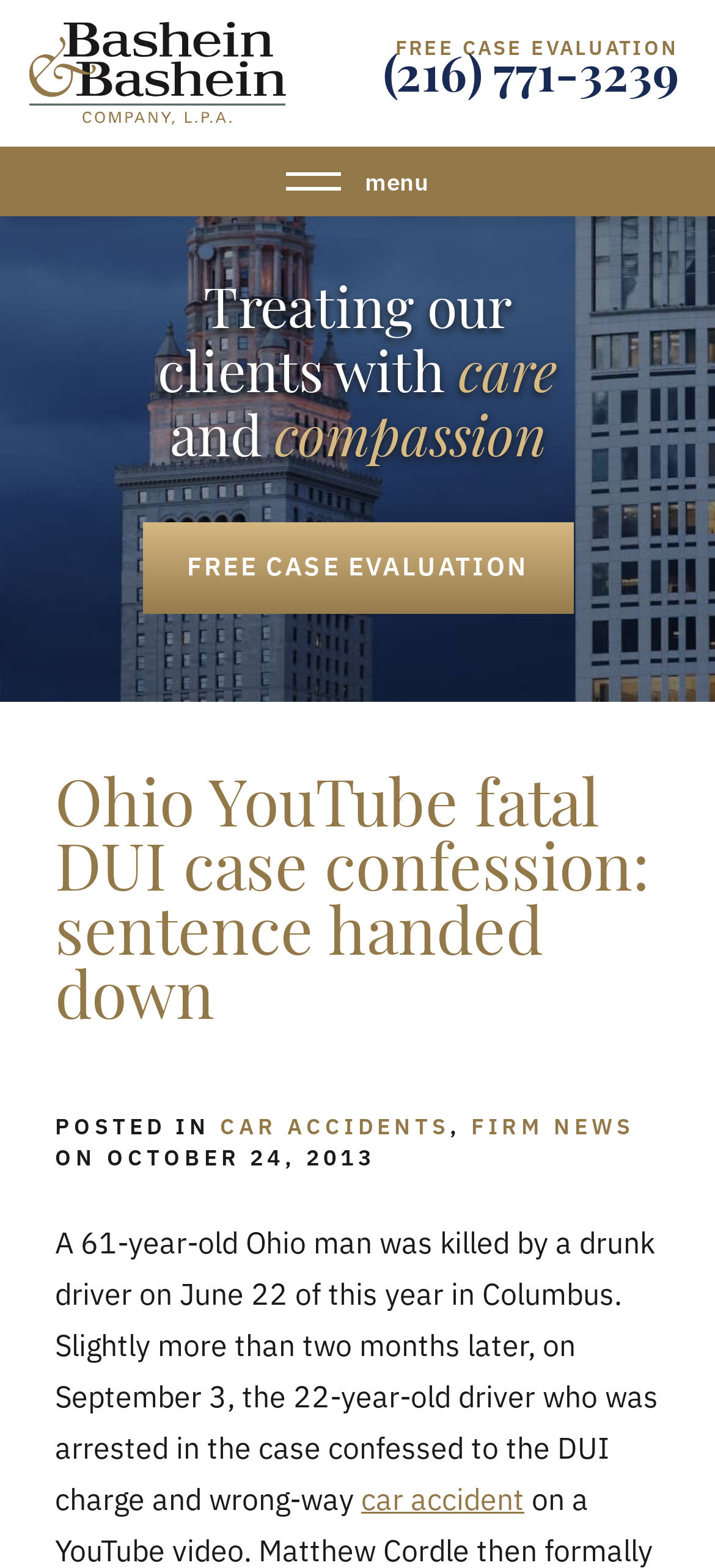Pinpoint the bounding box coordinates of the clickable area necessary to execute the following instruction: "Read the firm news". The coordinates should be given as four float numbers between 0 and 1, namely [left, top, right, bottom].

[0.659, 0.707, 0.886, 0.727]